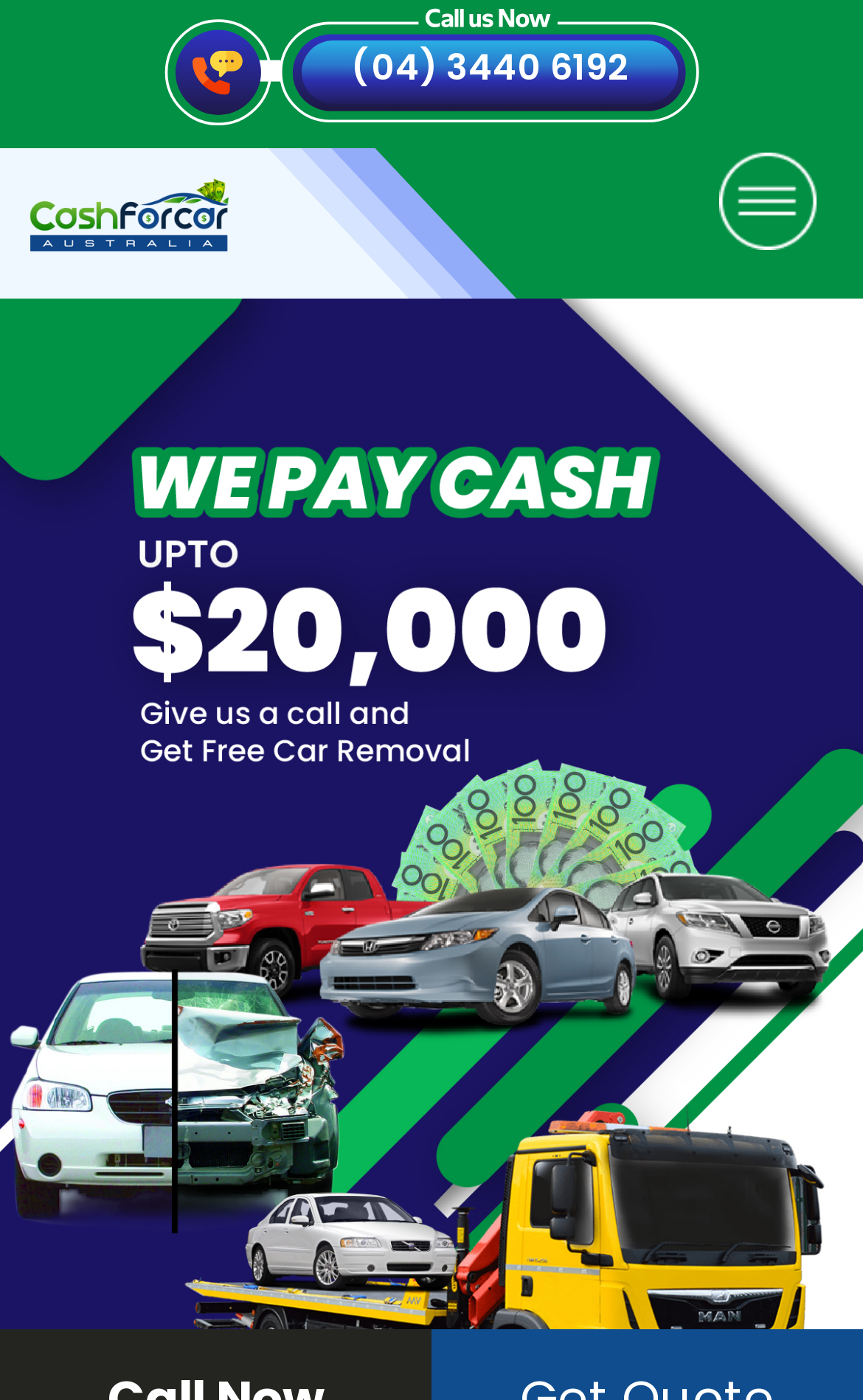Extract the main heading text from the webpage.

Basic Guidelines Of Scrap Car Removal In Camp Hill